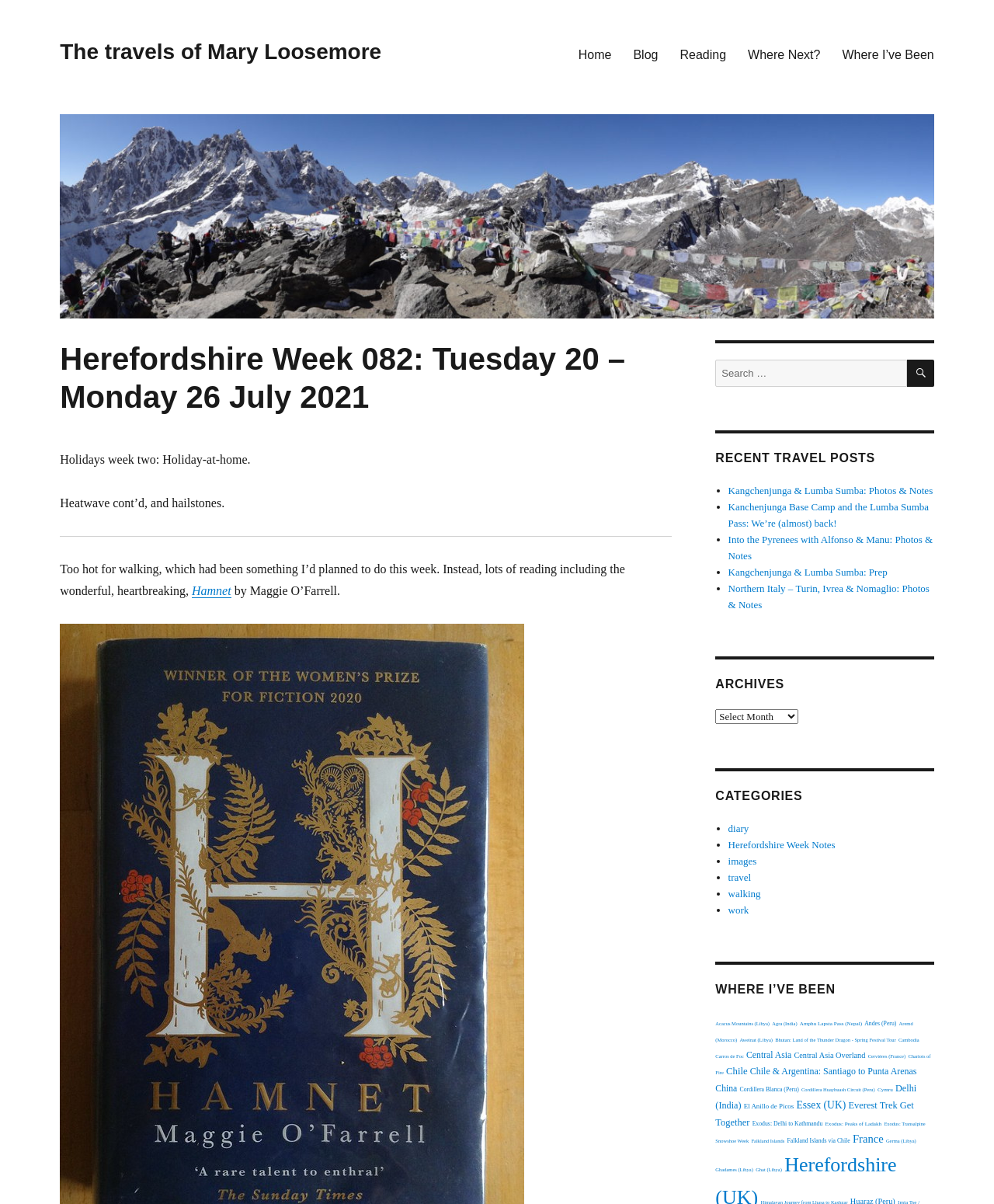Identify the bounding box coordinates for the element that needs to be clicked to fulfill this instruction: "View the 'Recent Travel Posts'". Provide the coordinates in the format of four float numbers between 0 and 1: [left, top, right, bottom].

[0.72, 0.373, 0.94, 0.387]